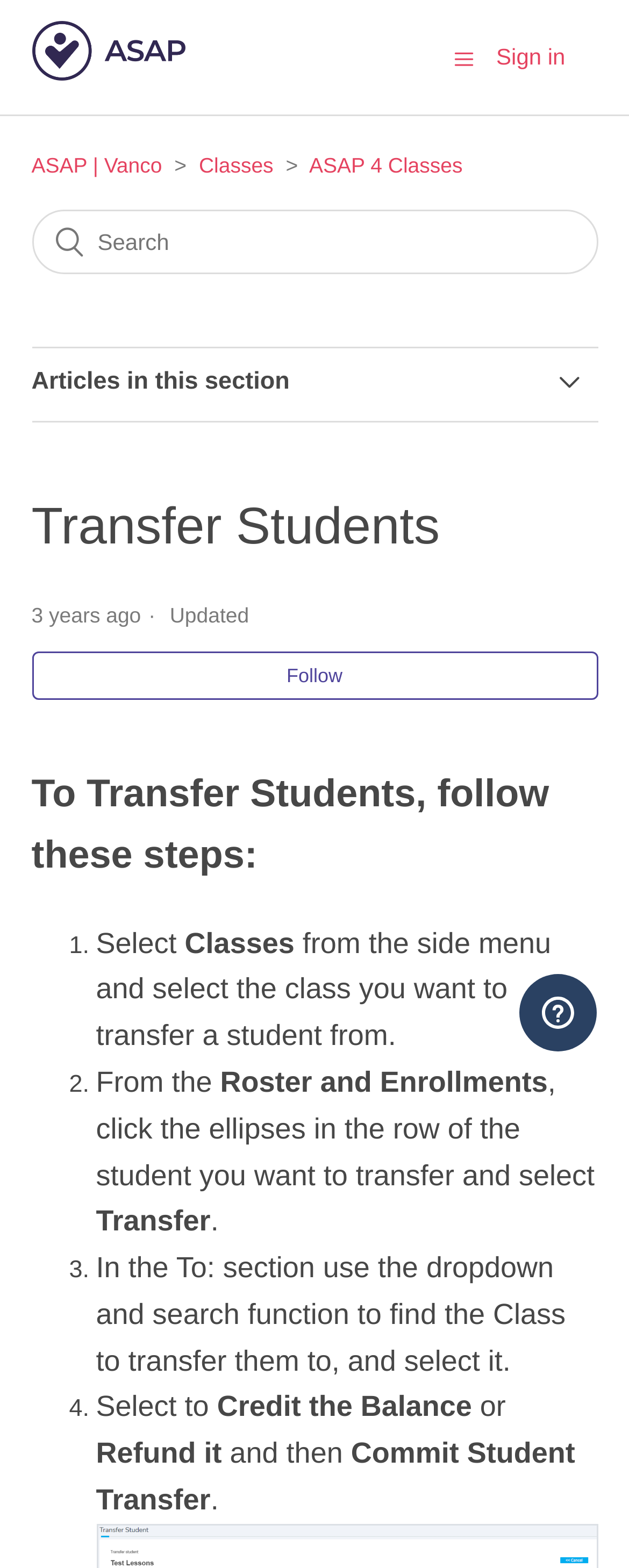What is the purpose of the search box?
Provide an in-depth and detailed answer to the question.

The search box is located at the top of the webpage, and its purpose is to allow users to search for specific articles or topics related to classes and enrollments. This allows users to quickly find relevant information on the webpage.